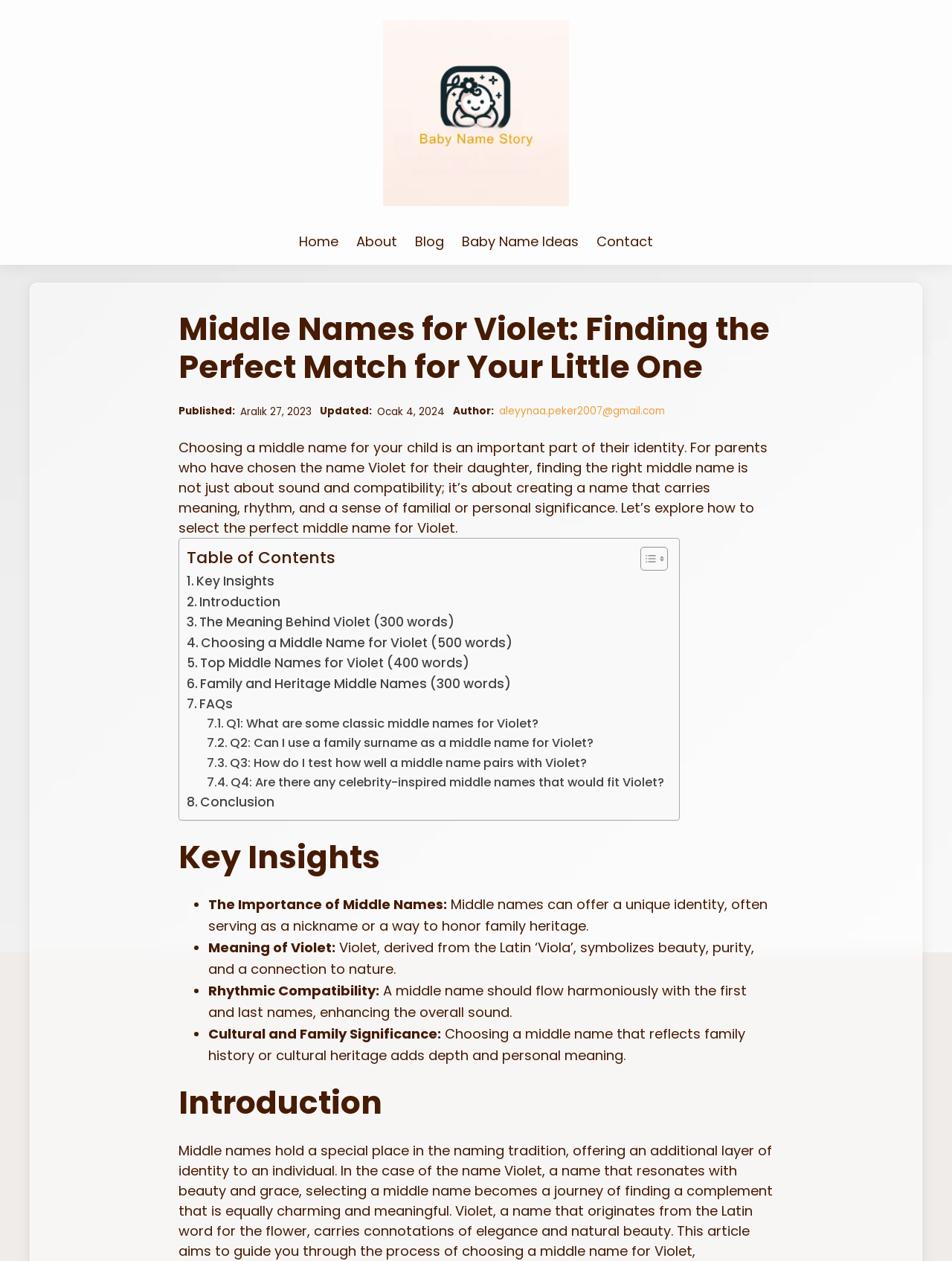Respond to the question with just a single word or phrase: 
Who is the author of the article?

aleyynaa.peker2007@gmail.com